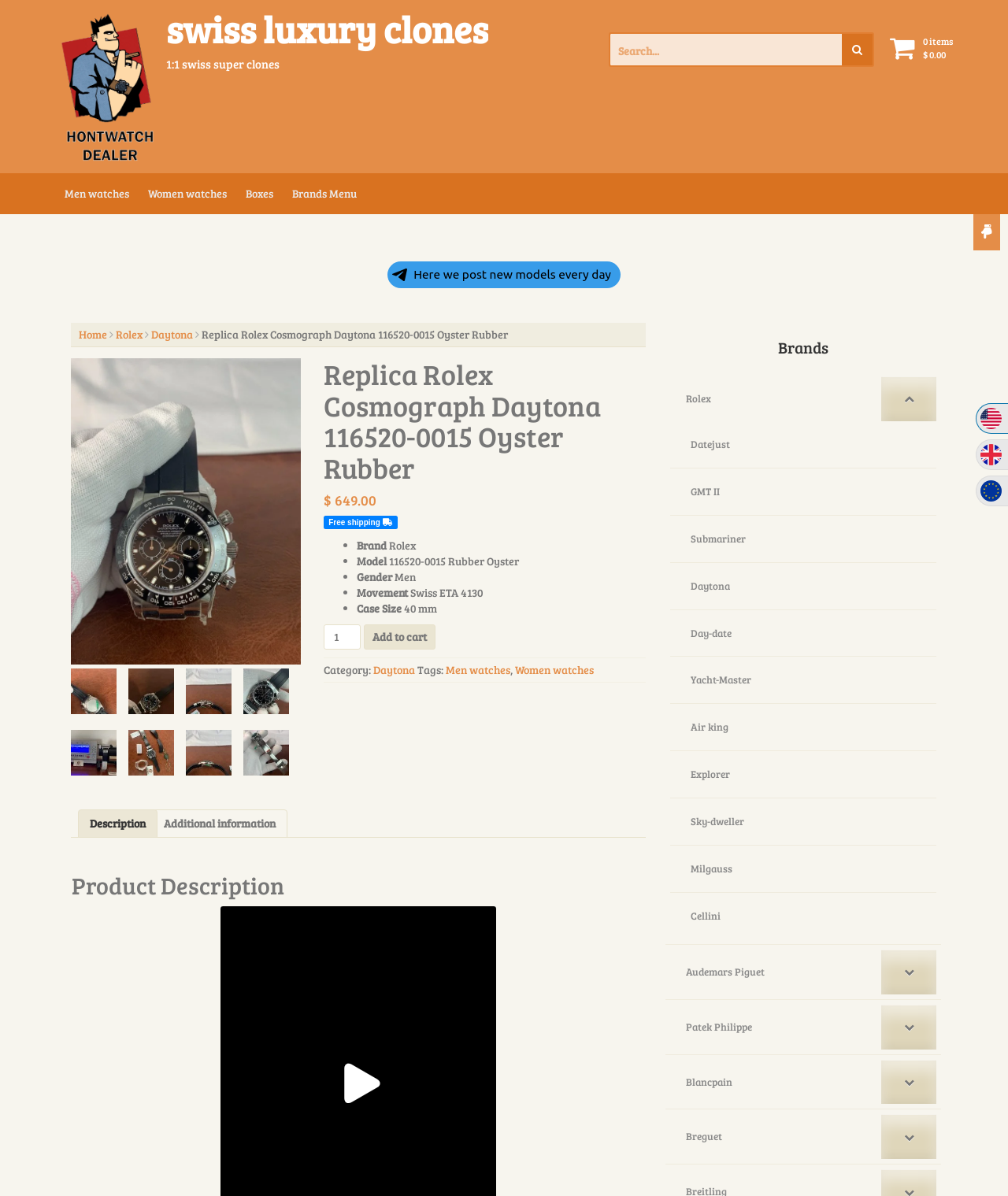Please identify the bounding box coordinates of the area that needs to be clicked to follow this instruction: "View product description".

[0.077, 0.677, 0.156, 0.701]